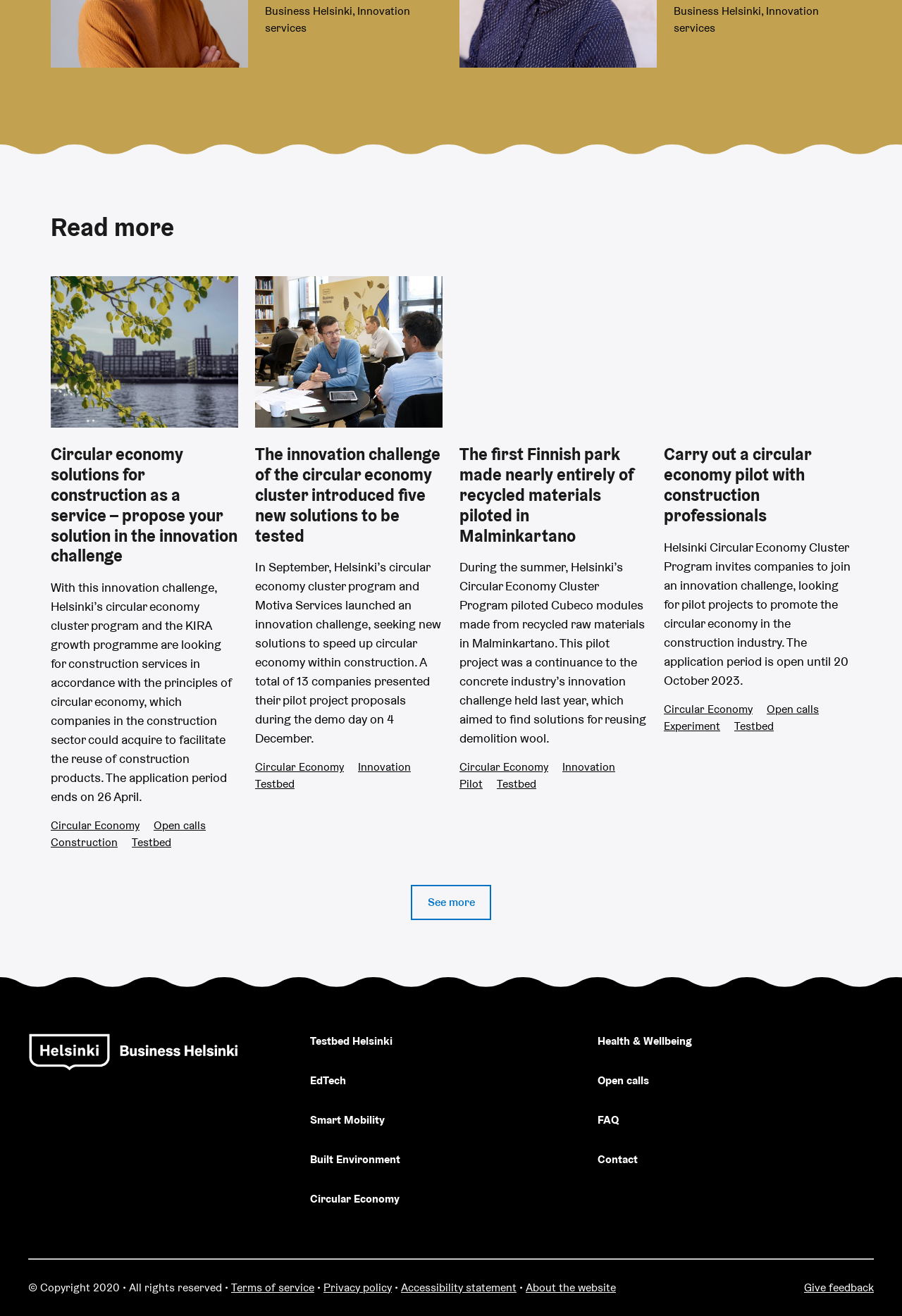What is the name of the program that launched an innovation challenge?
Please look at the screenshot and answer using one word or phrase.

Helsinki’s circular economy cluster program